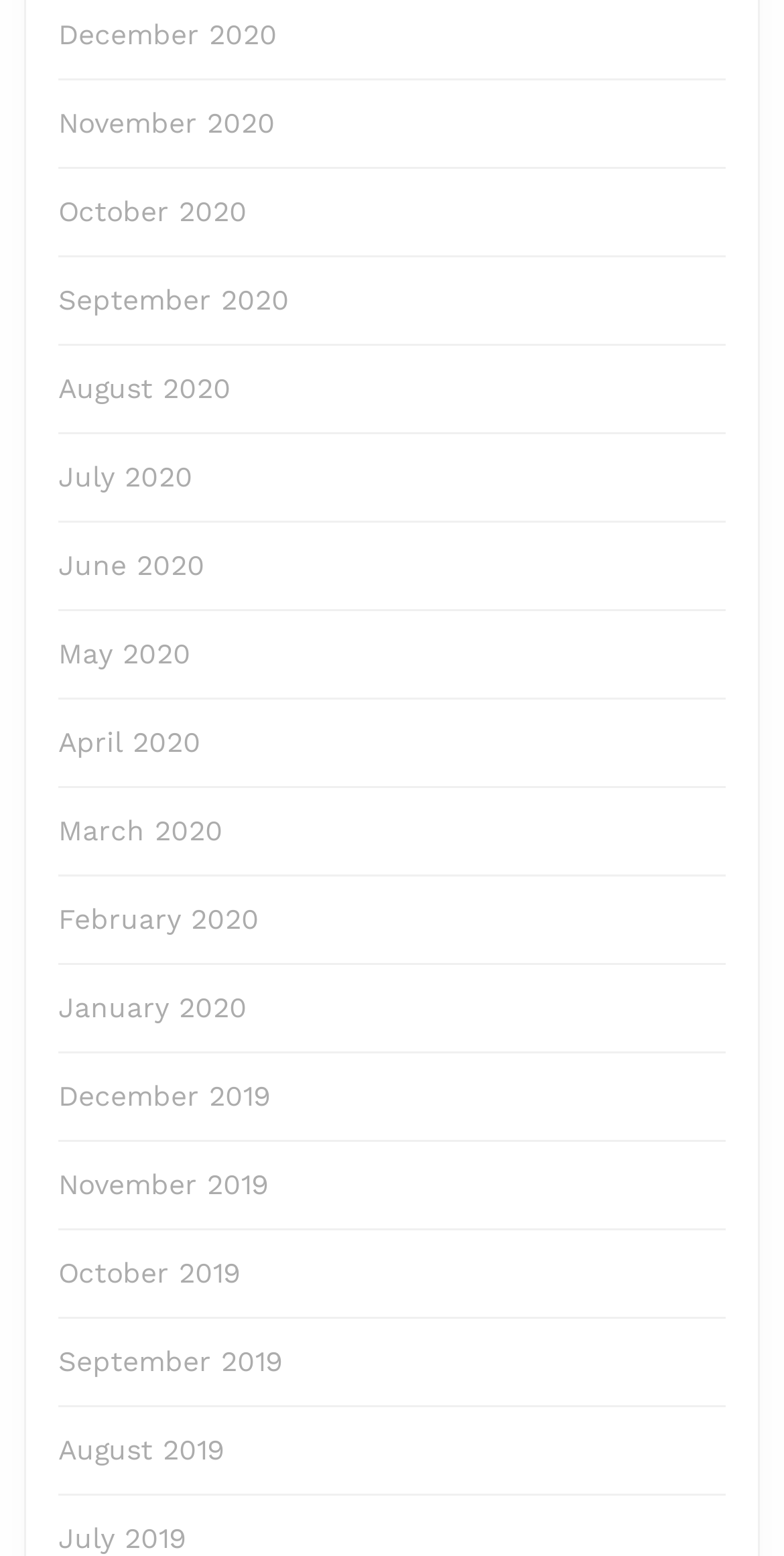Please specify the bounding box coordinates of the clickable section necessary to execute the following command: "View July 2020".

[0.074, 0.296, 0.246, 0.317]